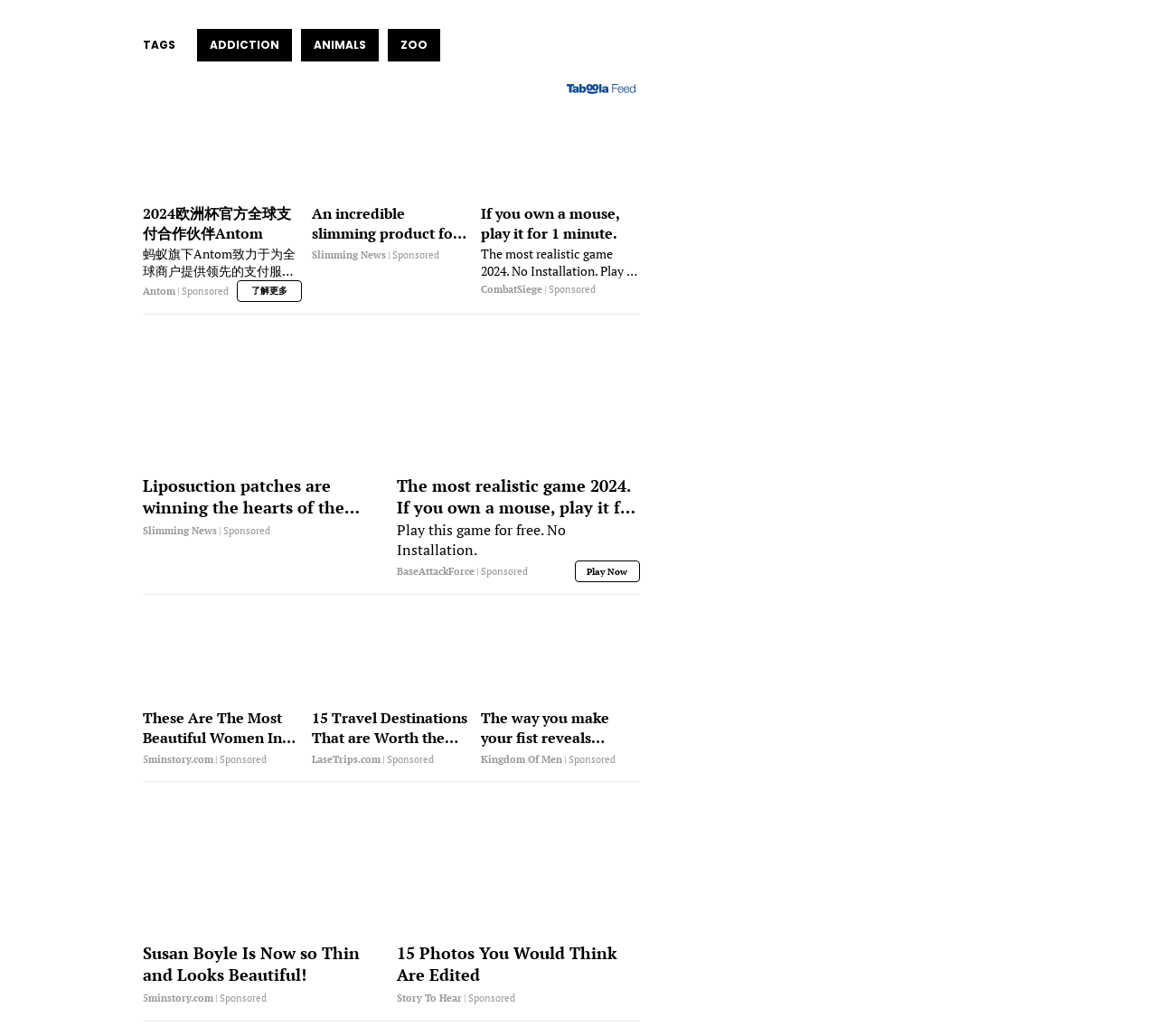Please provide the bounding box coordinate of the region that matches the element description: NITH. Coordinates should be in the format (top-left x, top-left y, bottom-right x, bottom-right y) and all values should be between 0 and 1.

[0.51, 0.791, 0.604, 0.816]